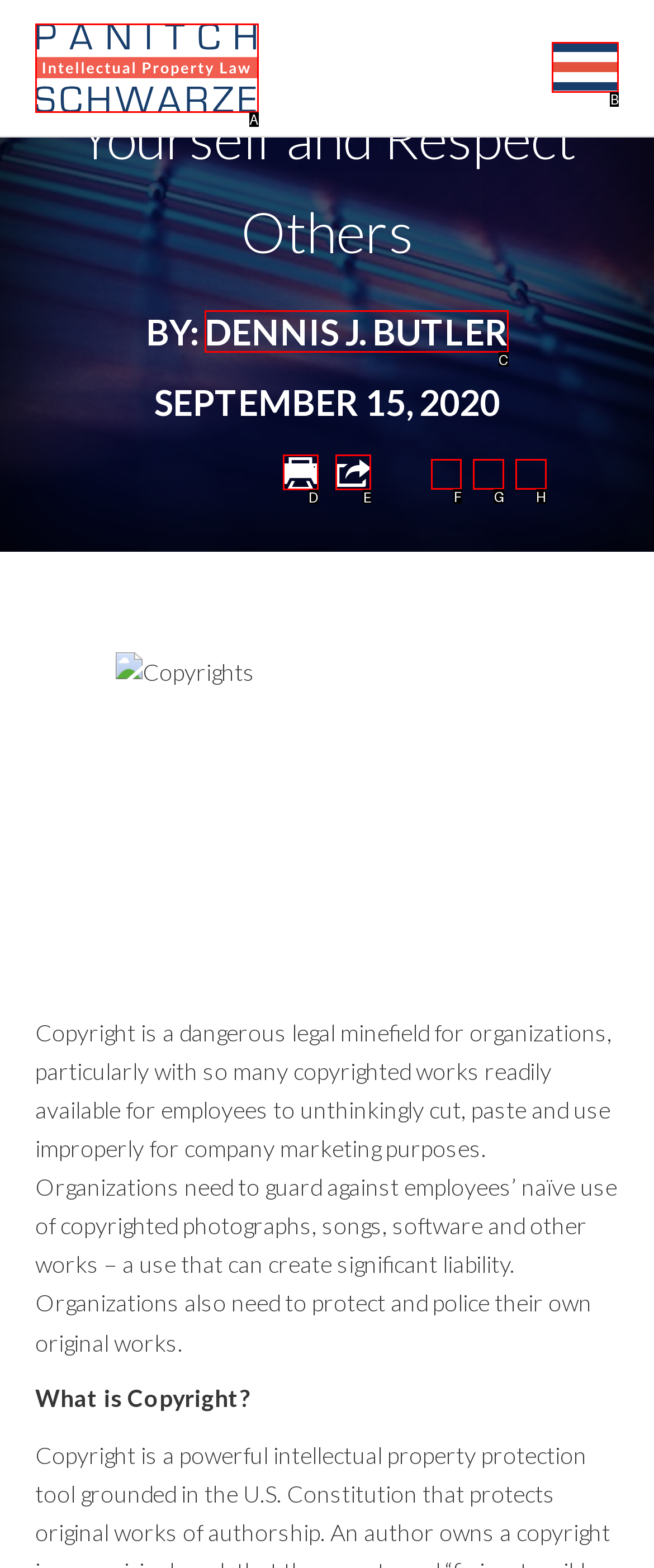Choose the HTML element to click for this instruction: toggle navigation Answer with the letter of the correct choice from the given options.

B